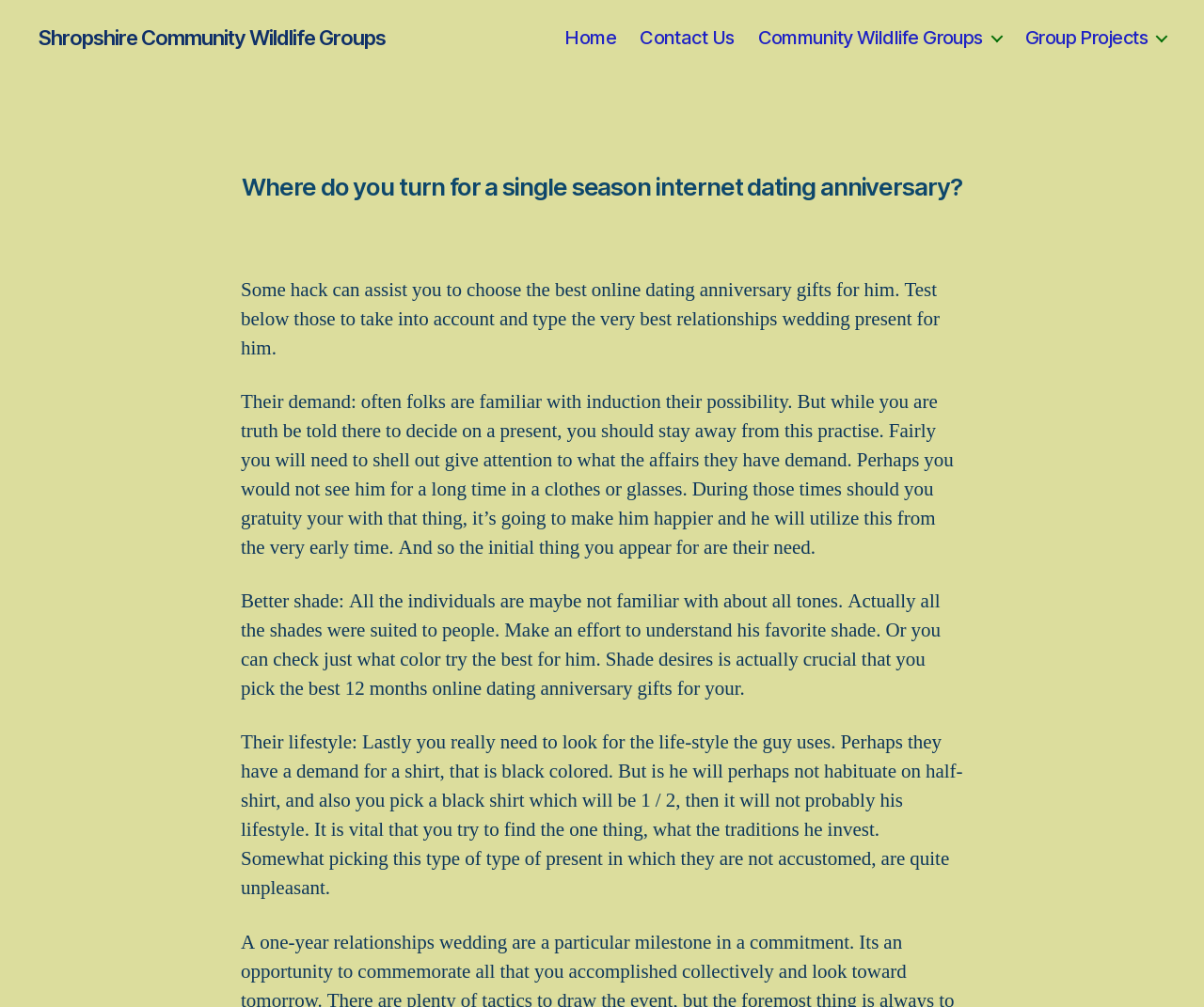Can you extract the primary headline text from the webpage?

Where do you turn for a single season internet dating anniversary?